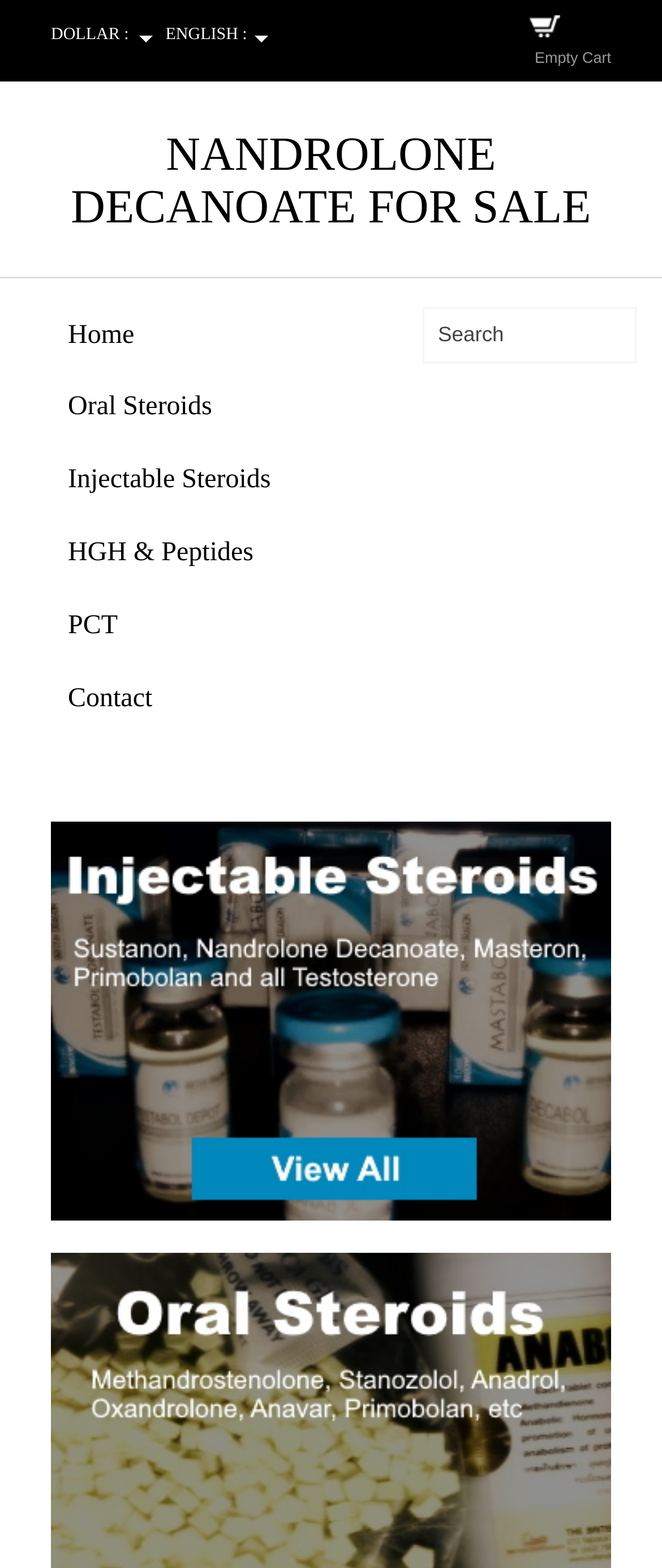Generate the text content of the main heading of the webpage.

NANDROLONE DECANOATE FOR SALE